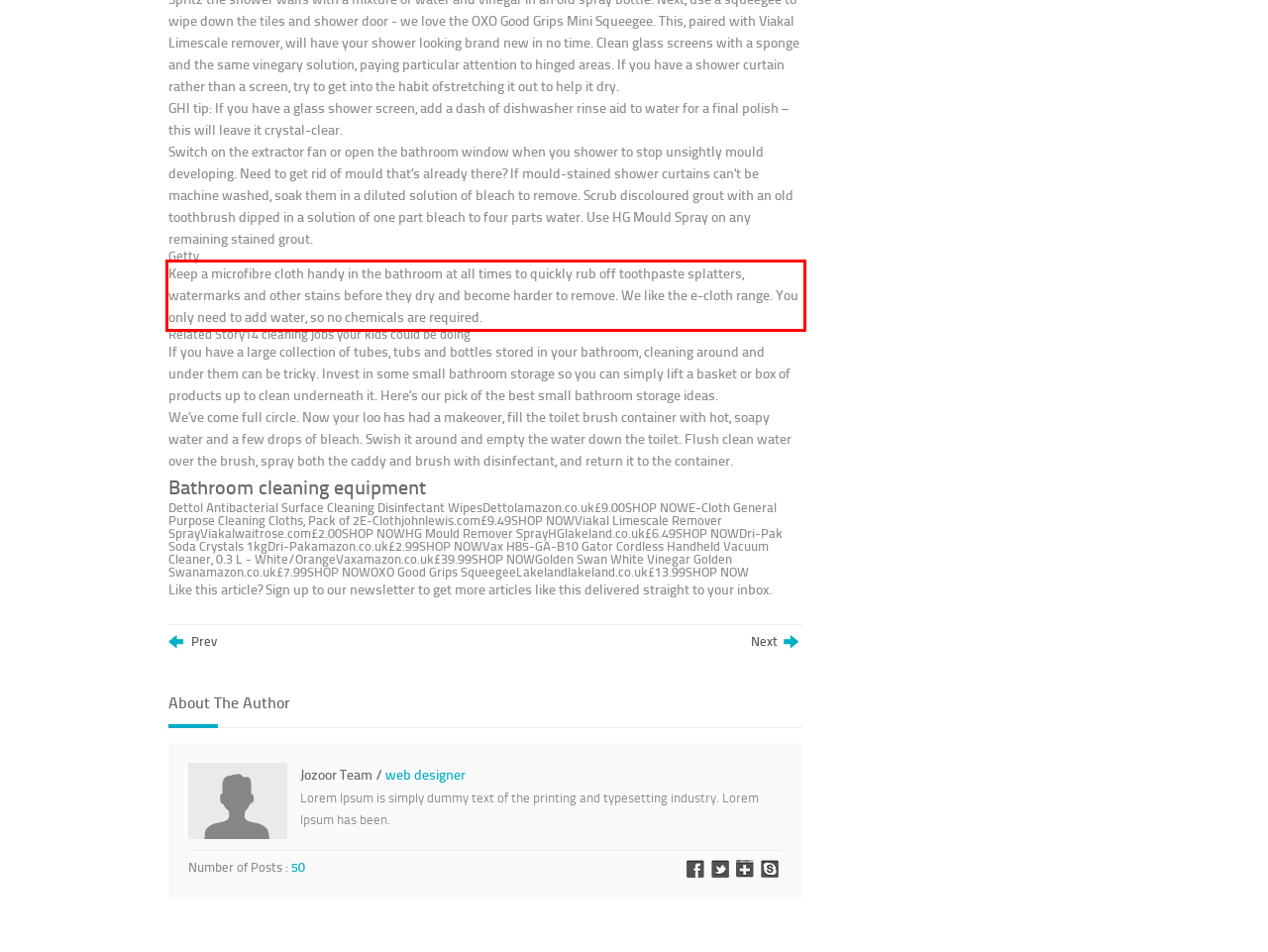Analyze the webpage screenshot and use OCR to recognize the text content in the red bounding box.

Keep a microfibre cloth handy in the bathroom at all times to quickly rub off toothpaste splatters, watermarks and other stains before they dry and become harder to remove. We like the e-cloth range. You only need to add water, so no chemicals are required.